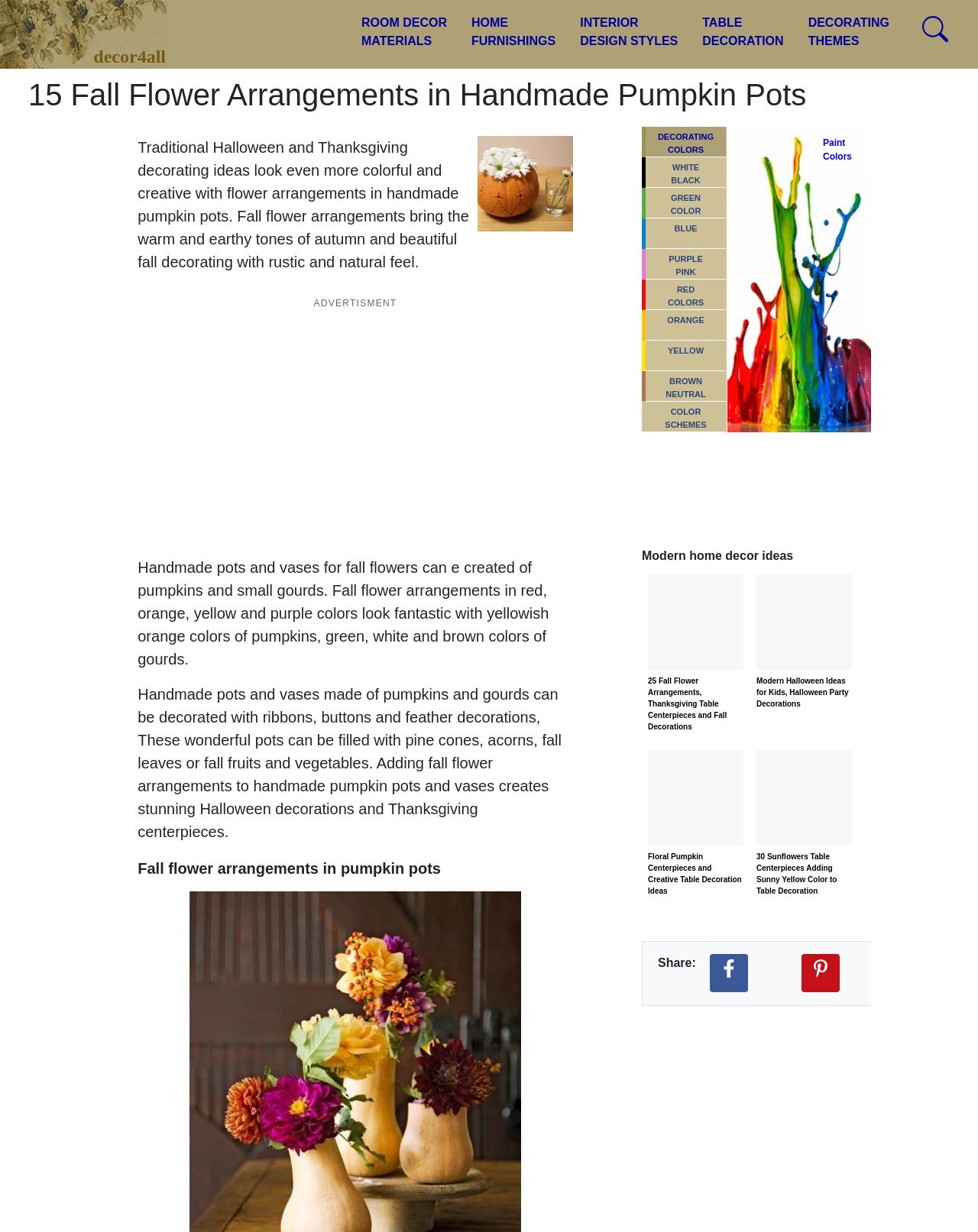Please provide the bounding box coordinates for the element that needs to be clicked to perform the following instruction: "Share Decor4all ideas on Facebook". The coordinates should be given as four float numbers between 0 and 1, i.e., [left, top, right, bottom].

[0.726, 0.774, 0.765, 0.805]